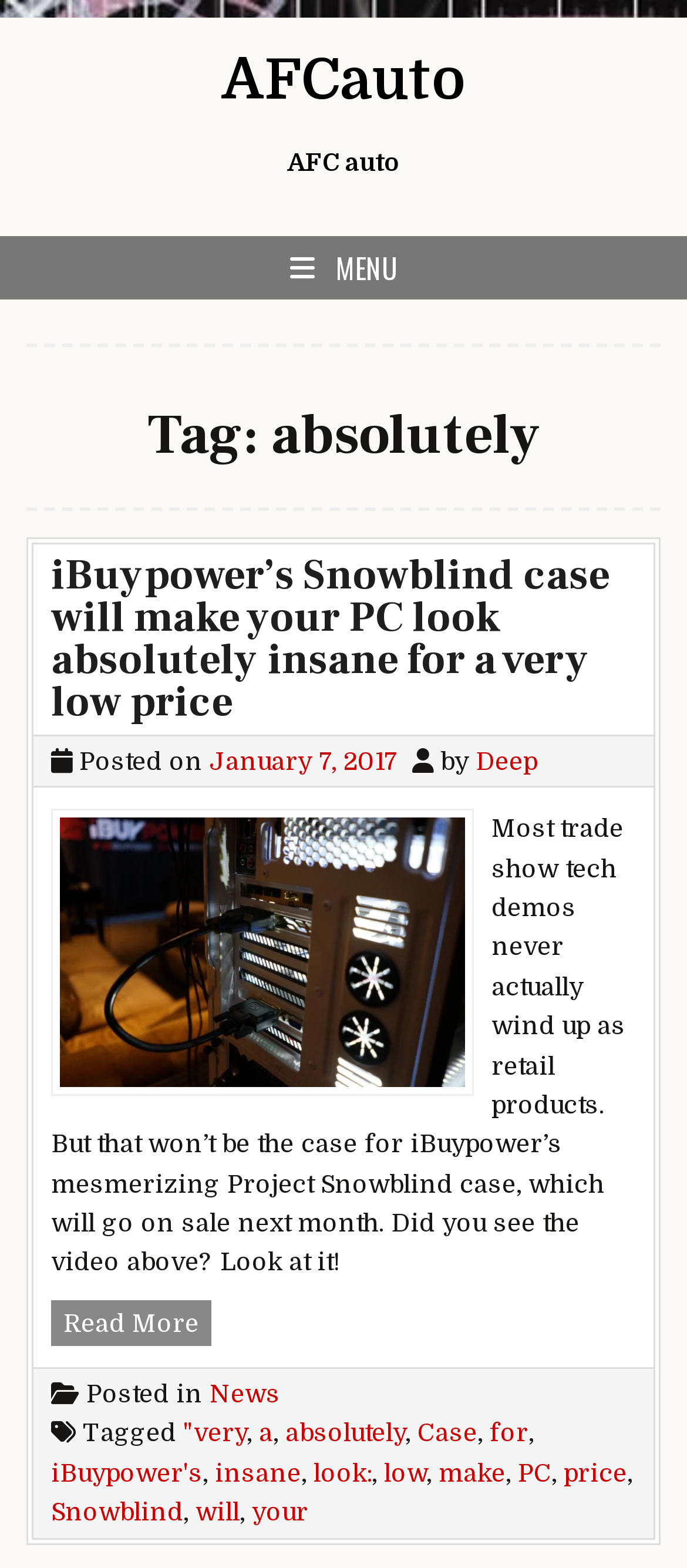Please locate the bounding box coordinates of the region I need to click to follow this instruction: "Click the AFCauto link".

[0.026, 0.022, 0.974, 0.08]